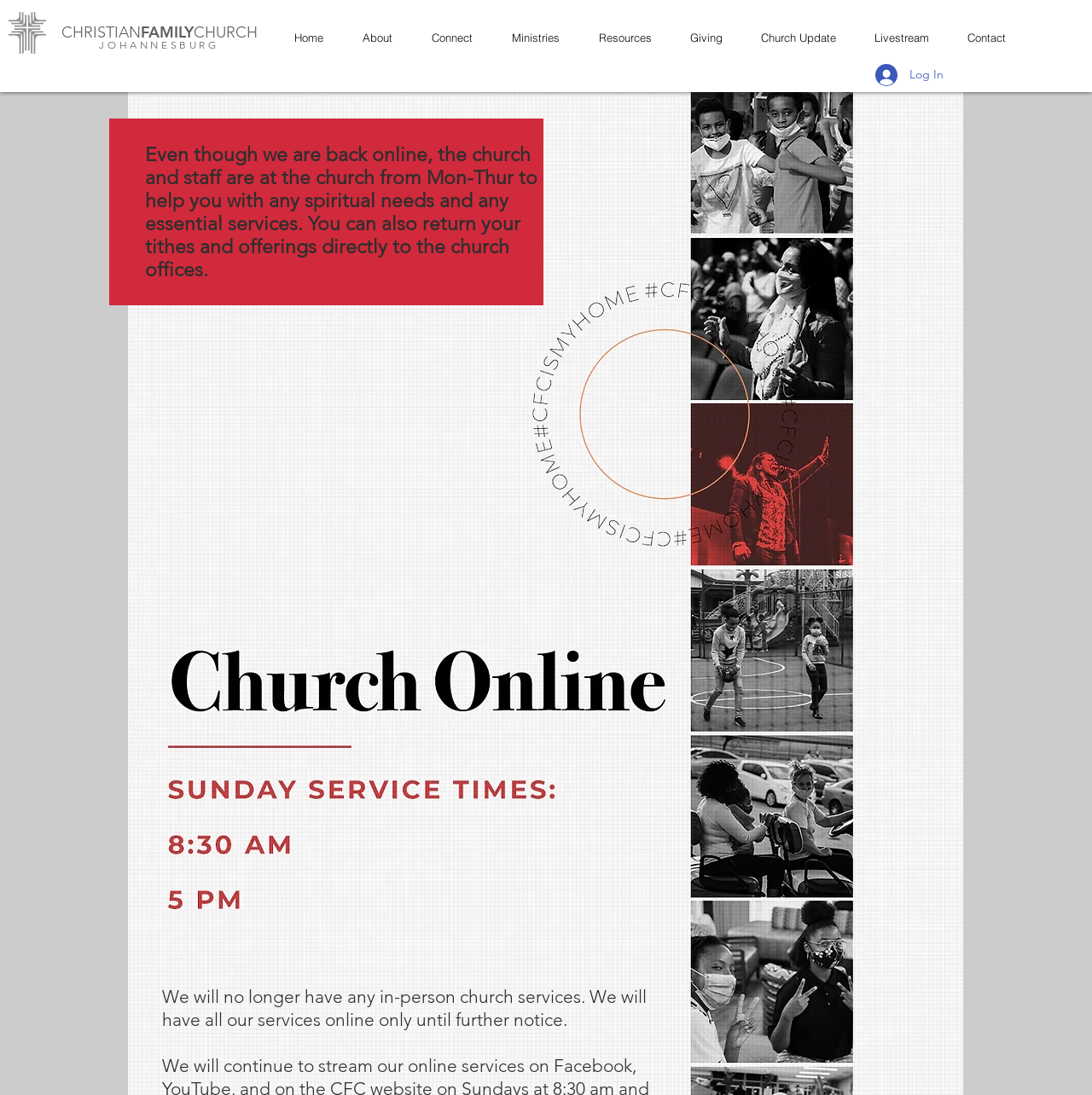Pinpoint the bounding box coordinates of the element that must be clicked to accomplish the following instruction: "Click the Log In button". The coordinates should be in the format of four float numbers between 0 and 1, i.e., [left, top, right, bottom].

[0.791, 0.054, 0.875, 0.083]